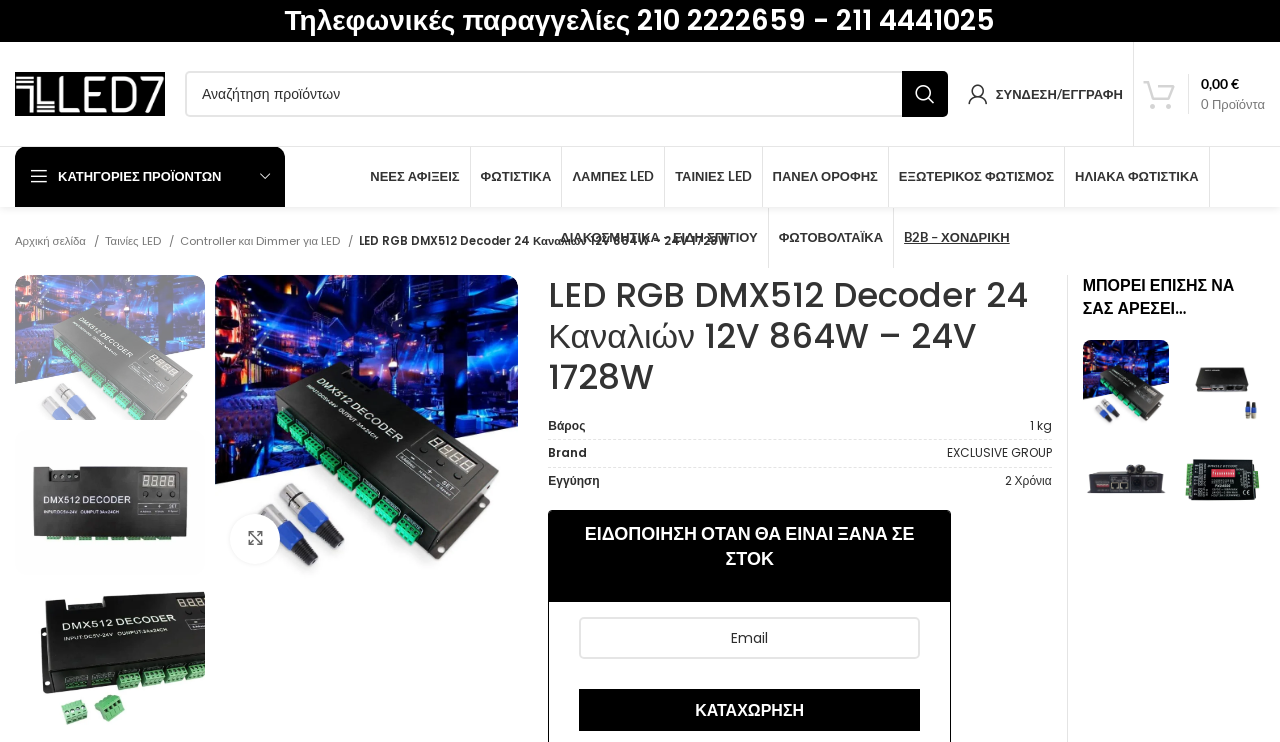Determine the coordinates of the bounding box for the clickable area needed to execute this instruction: "Check product details".

[0.428, 0.371, 0.822, 0.536]